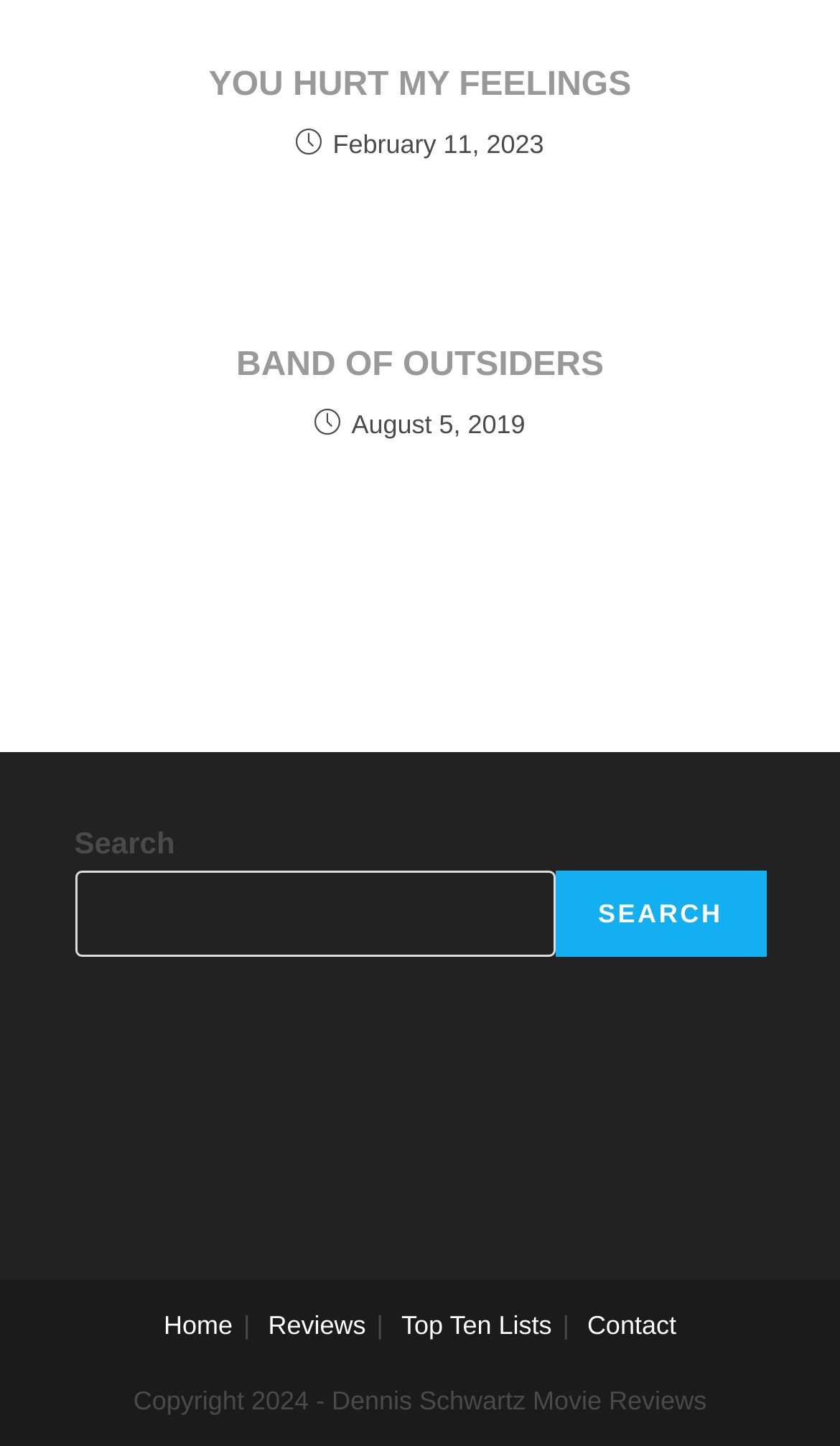Determine the bounding box coordinates of the target area to click to execute the following instruction: "check top ten lists."

[0.478, 0.906, 0.657, 0.927]